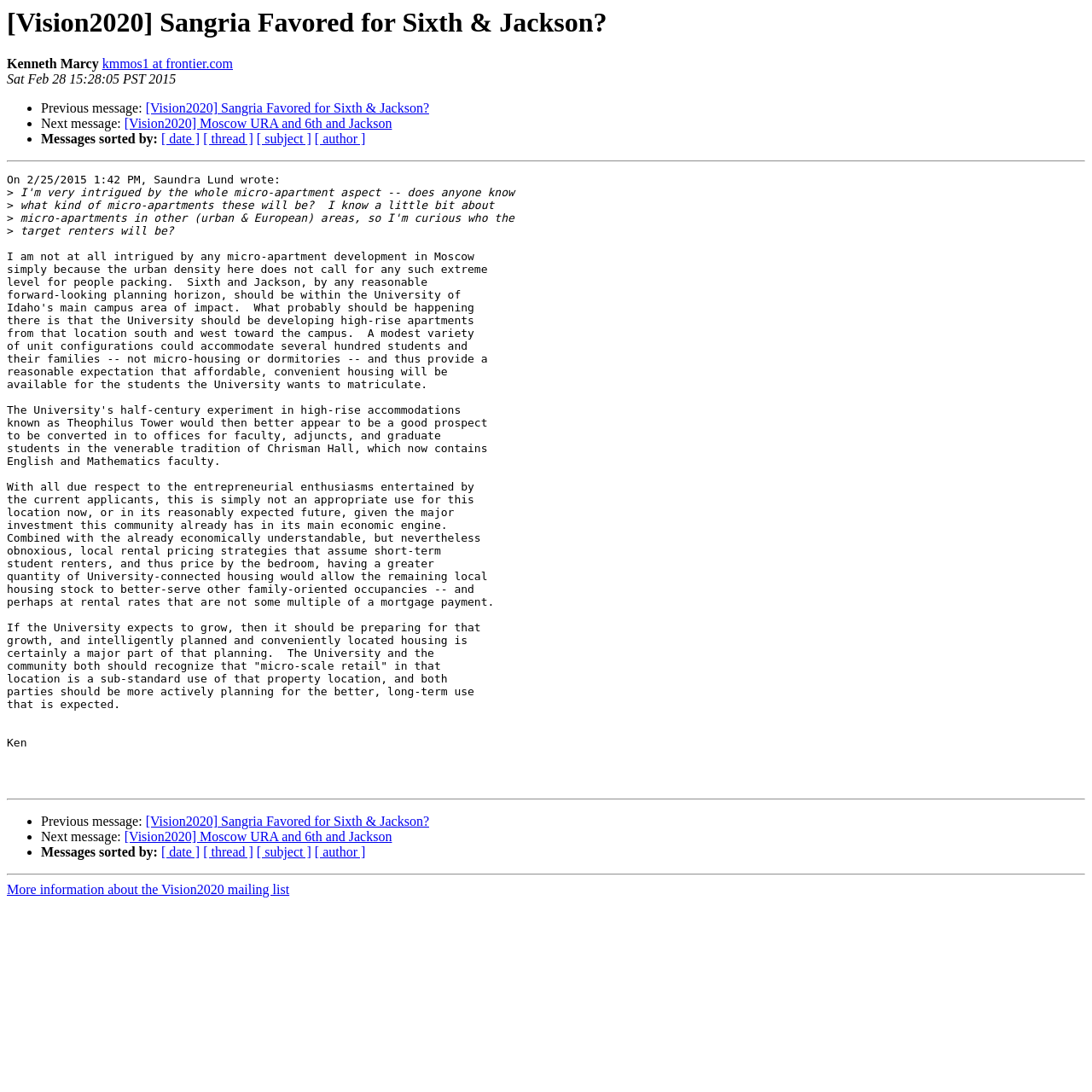Identify the bounding box coordinates for the region to click in order to carry out this instruction: "Sort messages by date". Provide the coordinates using four float numbers between 0 and 1, formatted as [left, top, right, bottom].

[0.148, 0.121, 0.183, 0.134]